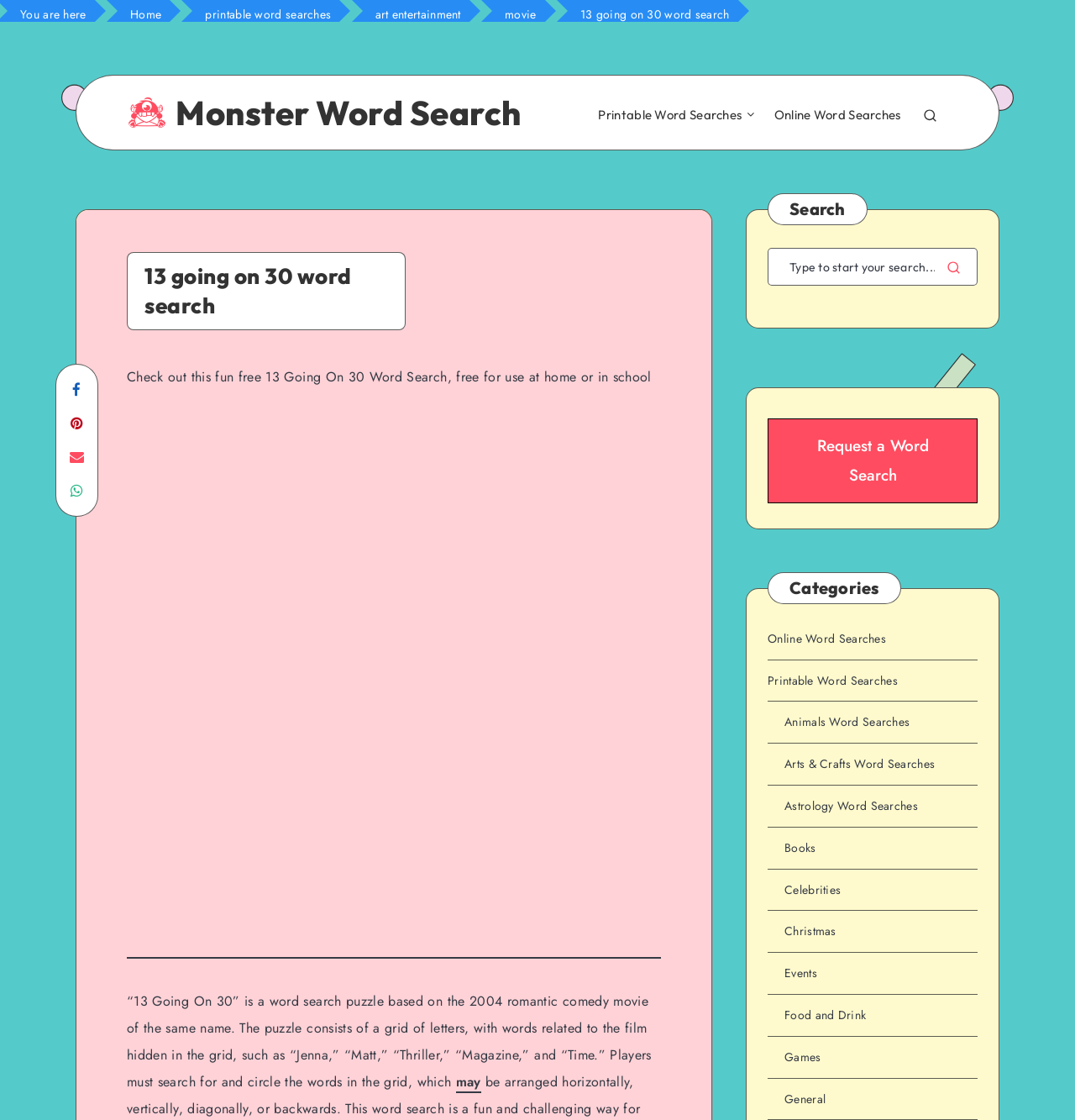Specify the bounding box coordinates for the region that must be clicked to perform the given instruction: "Search for a word".

[0.714, 0.222, 0.909, 0.255]